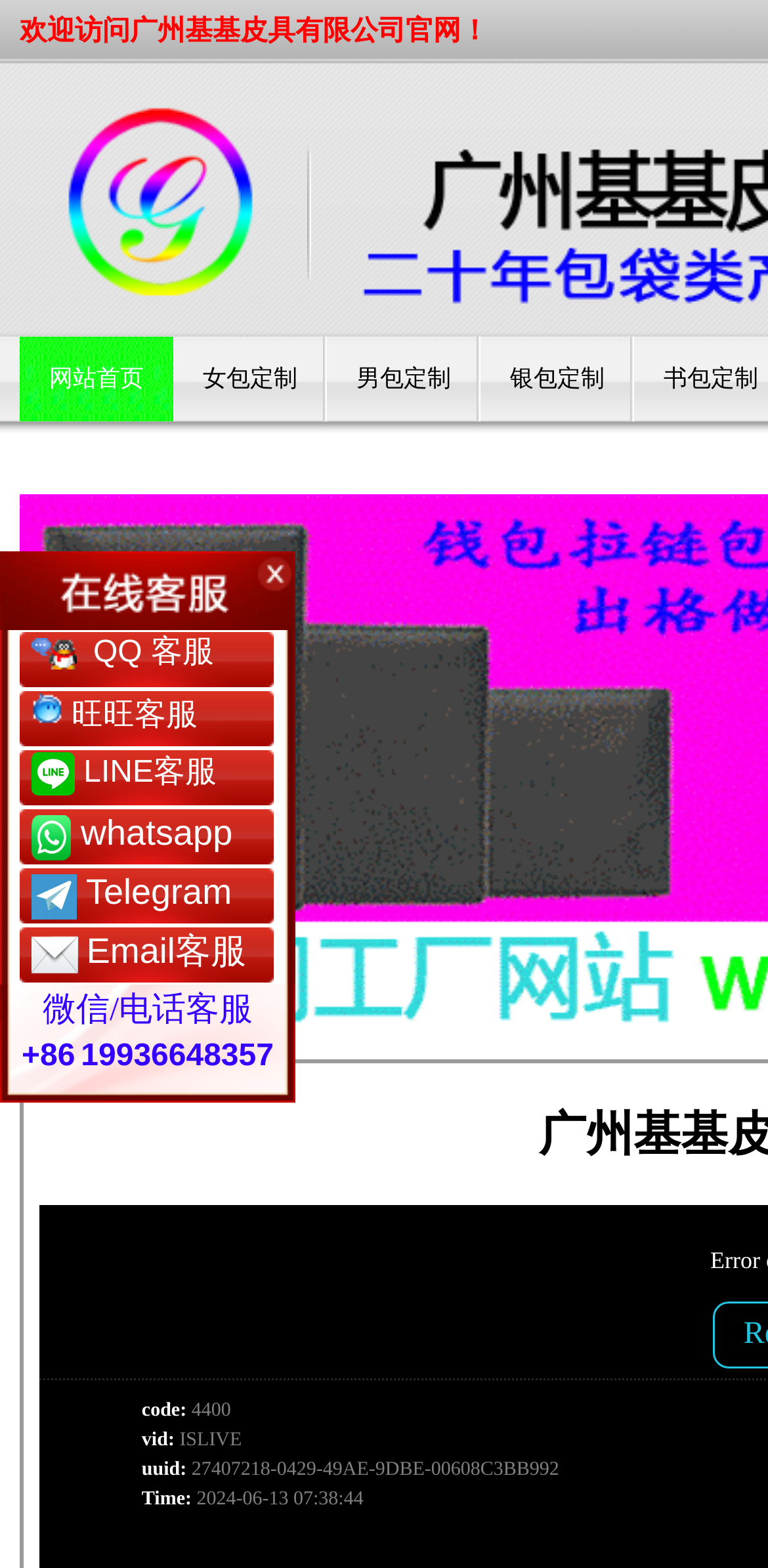How many customization options are available?
Provide a well-explained and detailed answer to the question.

There are three links for customization options: '女包定制', '男包定制', and '银包定制', which can be found in the top navigation menu.